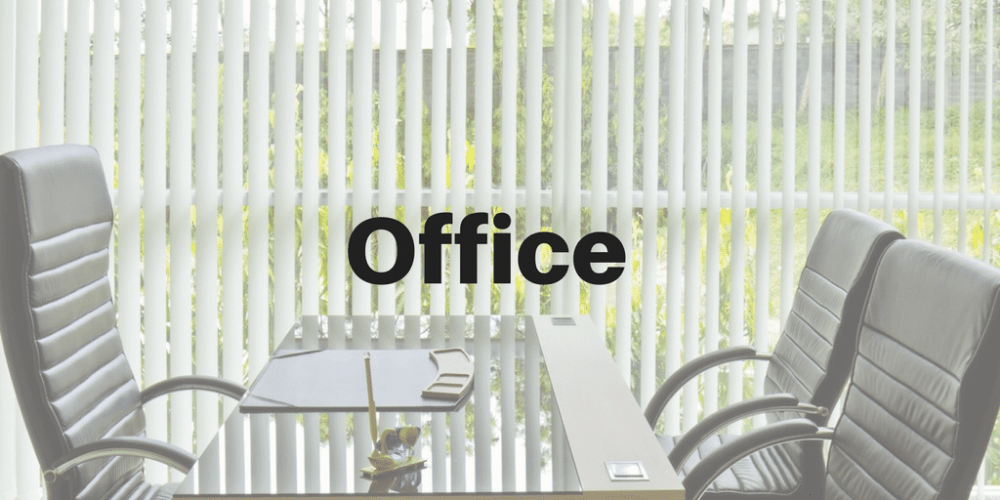Construct a detailed narrative about the image.

This image depicts a modern office space characterized by a sleek design and an inviting atmosphere. In the foreground, there is a polished glass desk accompanied by ergonomic black chairs, emphasizing a professional yet comfortable environment. The backdrop features large vertical blinds, allowing natural light to filter through, which enhances the brightness of the room and offers a view of greenery outside, suggesting a refreshing connection to nature. The word "Office" is prominently displayed in bold text across the center, reinforcing the setting's purpose. This scene aligns with the themes of servant leadership, illustrating a workspace that promotes openness and approachability, ideal for fostering collaboration and communication.